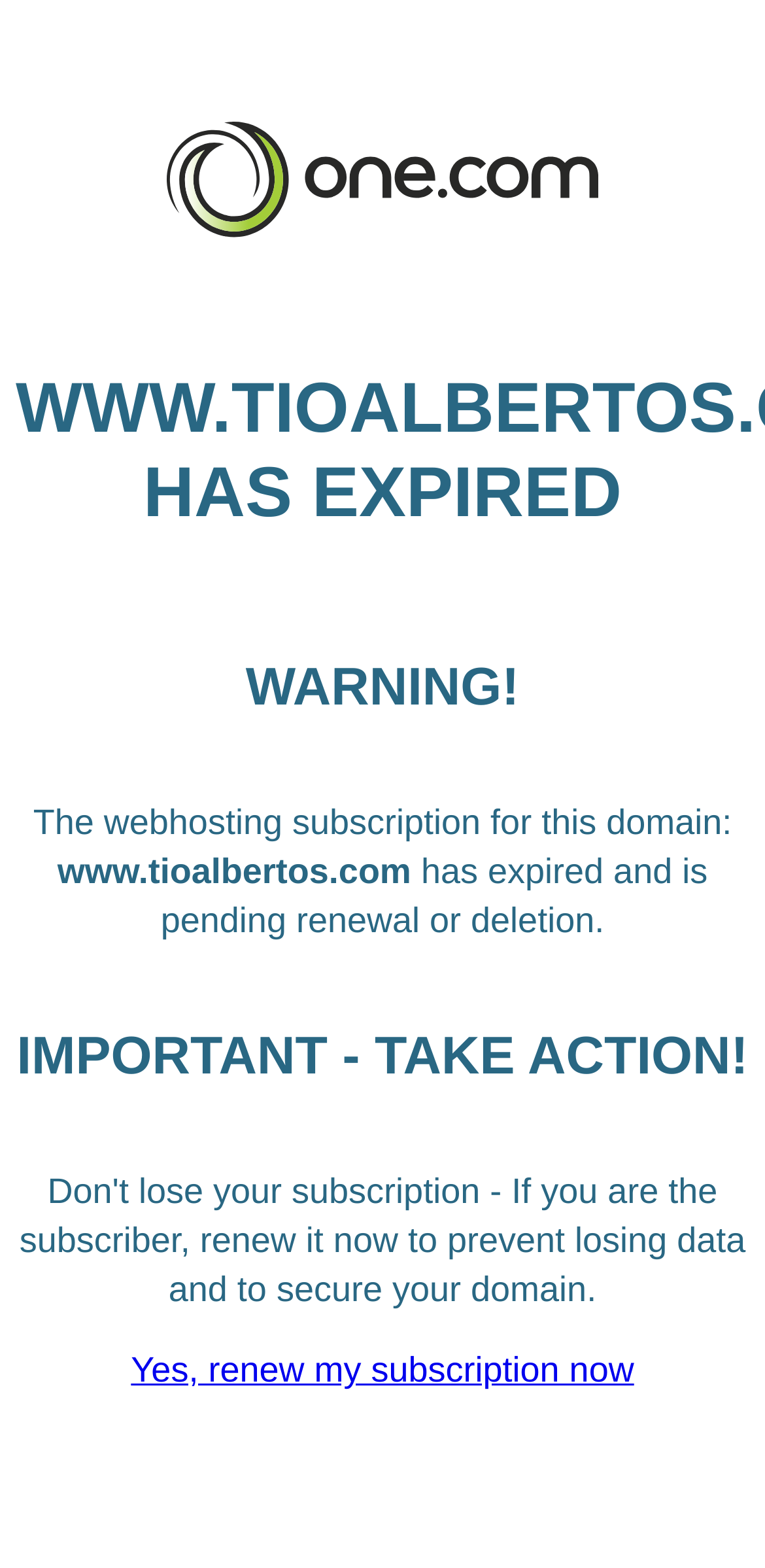What is the domain name?
Please provide a detailed answer to the question.

The domain name can be found in the text on the webpage, which states 'The webhosting subscription for this domain: www.tioalbertos.com has expired and is pending renewal or deletion.'